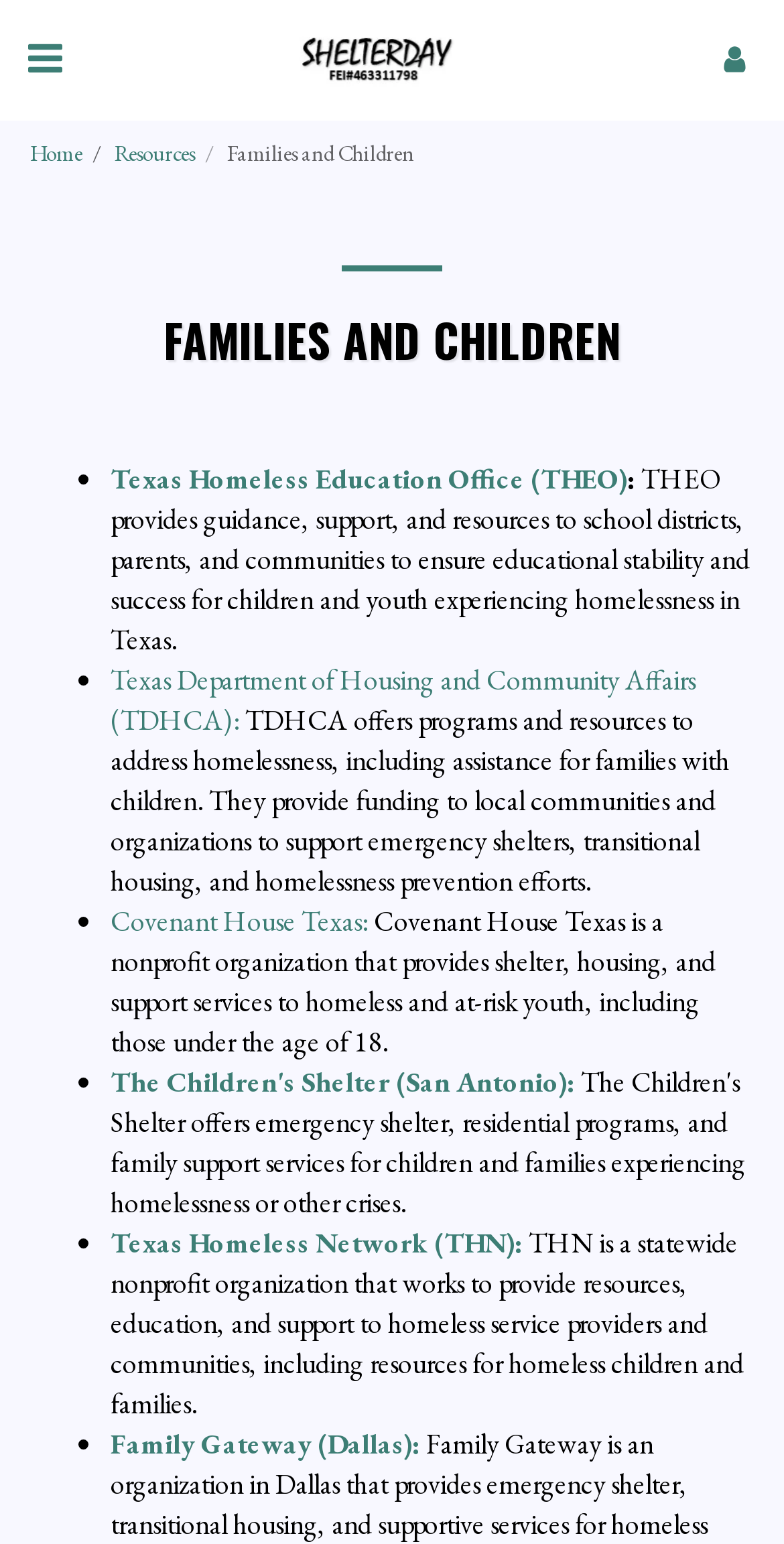What is the text of the webpage's headline?

FAMILIES AND CHILDREN